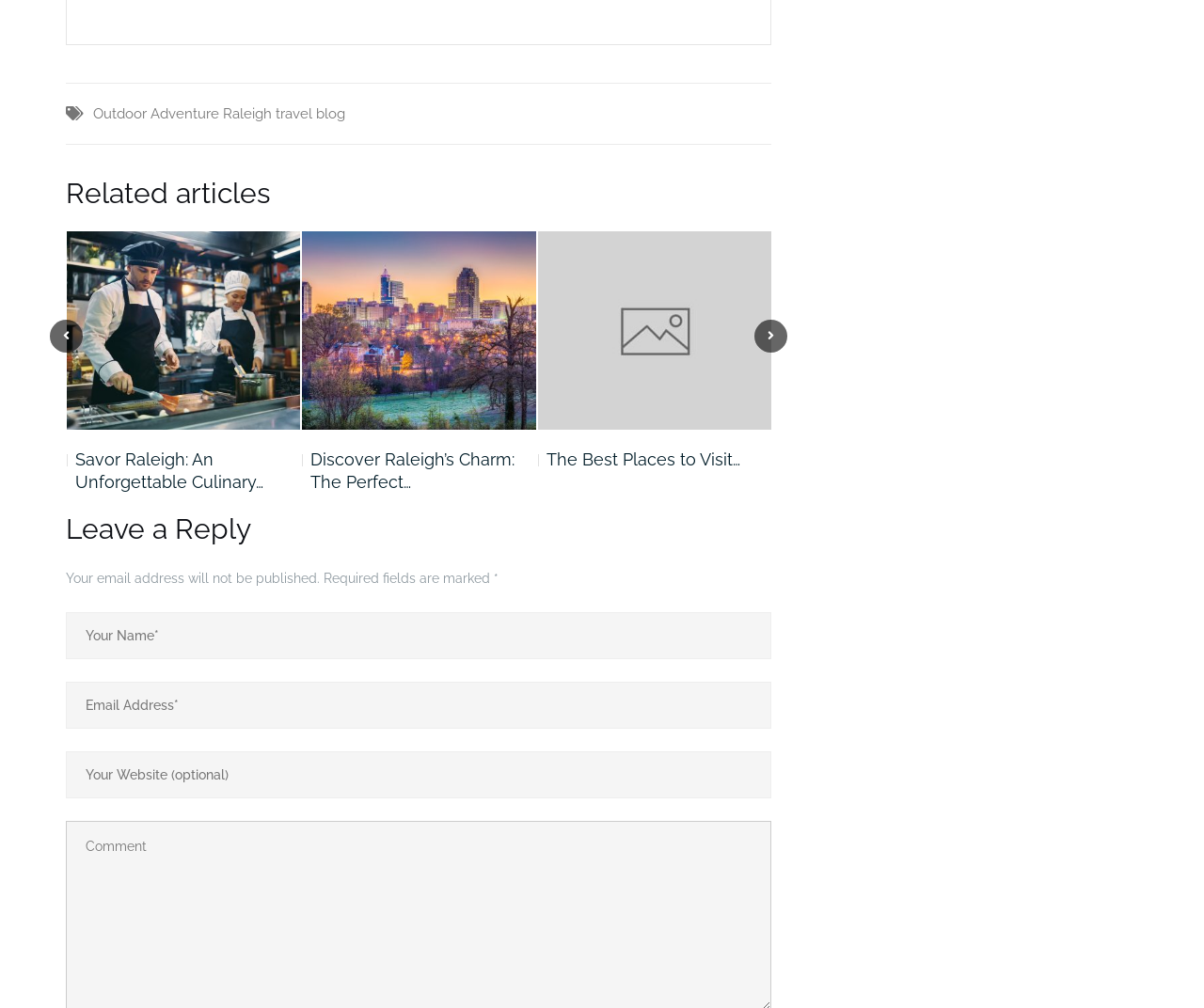How many required fields are there in the comment section?
Using the visual information from the image, give a one-word or short-phrase answer.

2